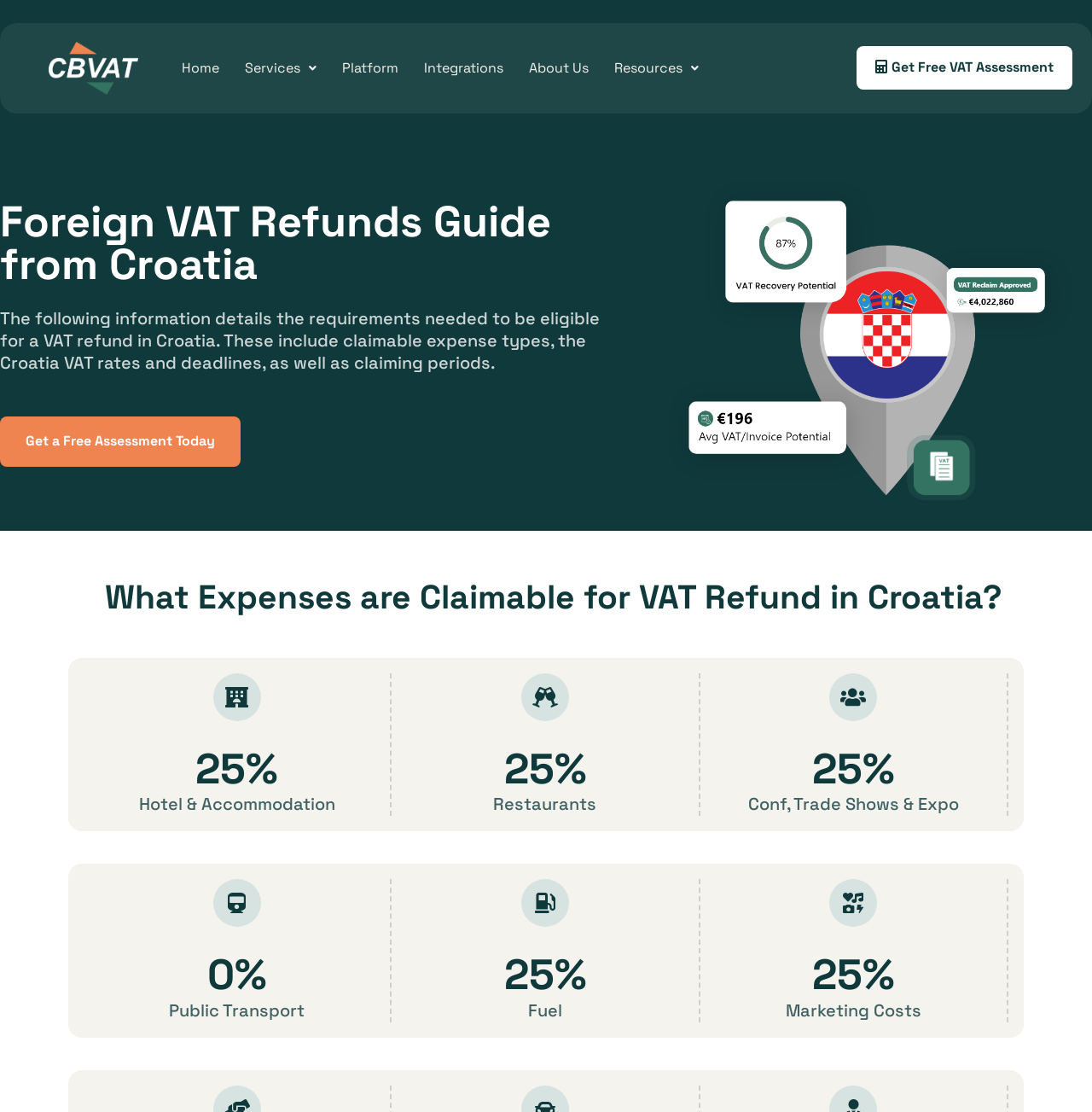Locate the bounding box of the UI element described by: "About Us" in the given webpage screenshot.

[0.472, 0.044, 0.551, 0.079]